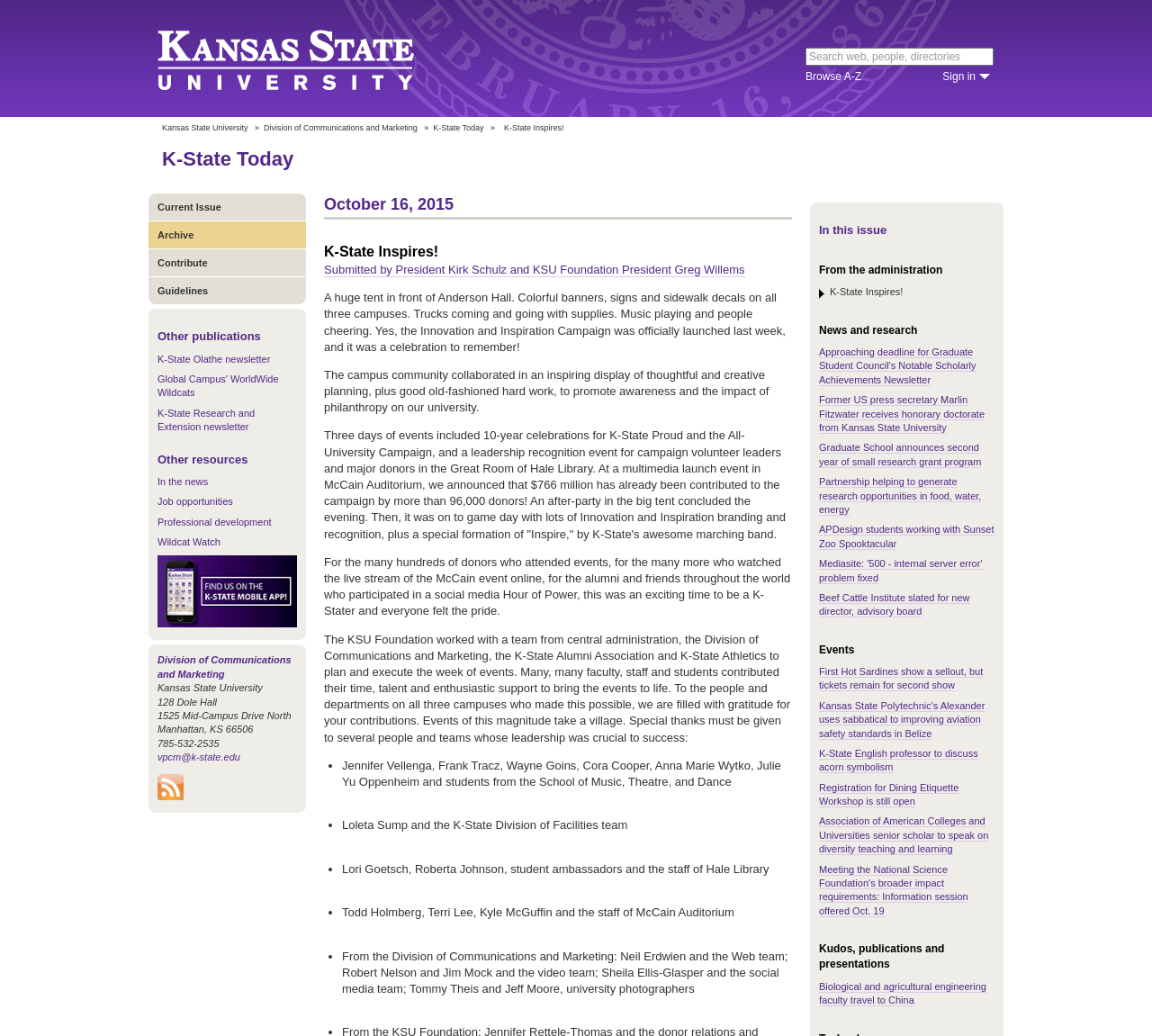Consider the image and give a detailed and elaborate answer to the question: 
What is the name of the university?

I found the answer by looking at the heading 'Kansas State University' at the top of the webpage, which suggests that it is the name of the university.